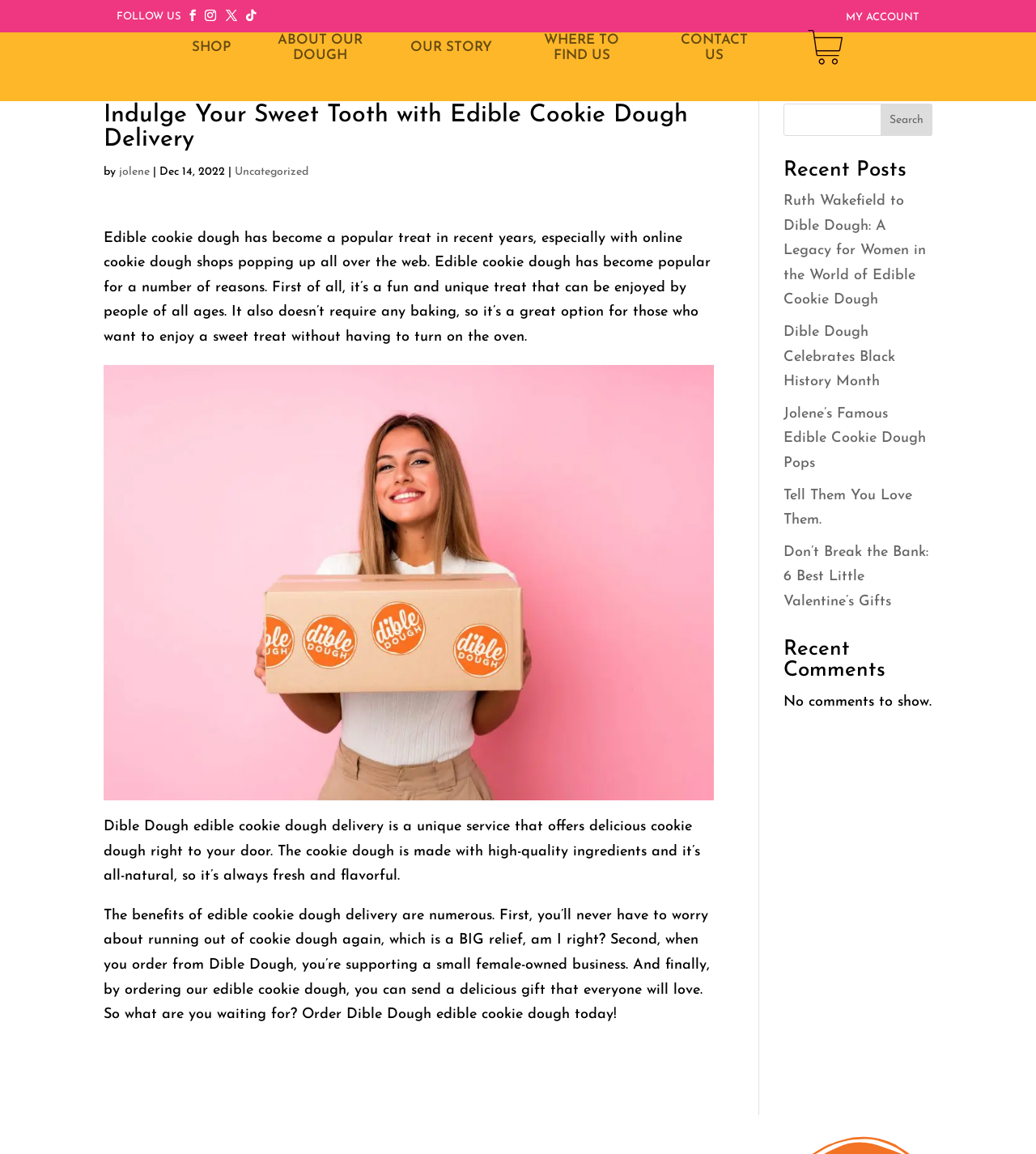How many social media links are present at the top of the webpage?
From the details in the image, provide a complete and detailed answer to the question.

The social media links are present at the top of the webpage, and they can be counted by looking at the links with icons, which are four in number.